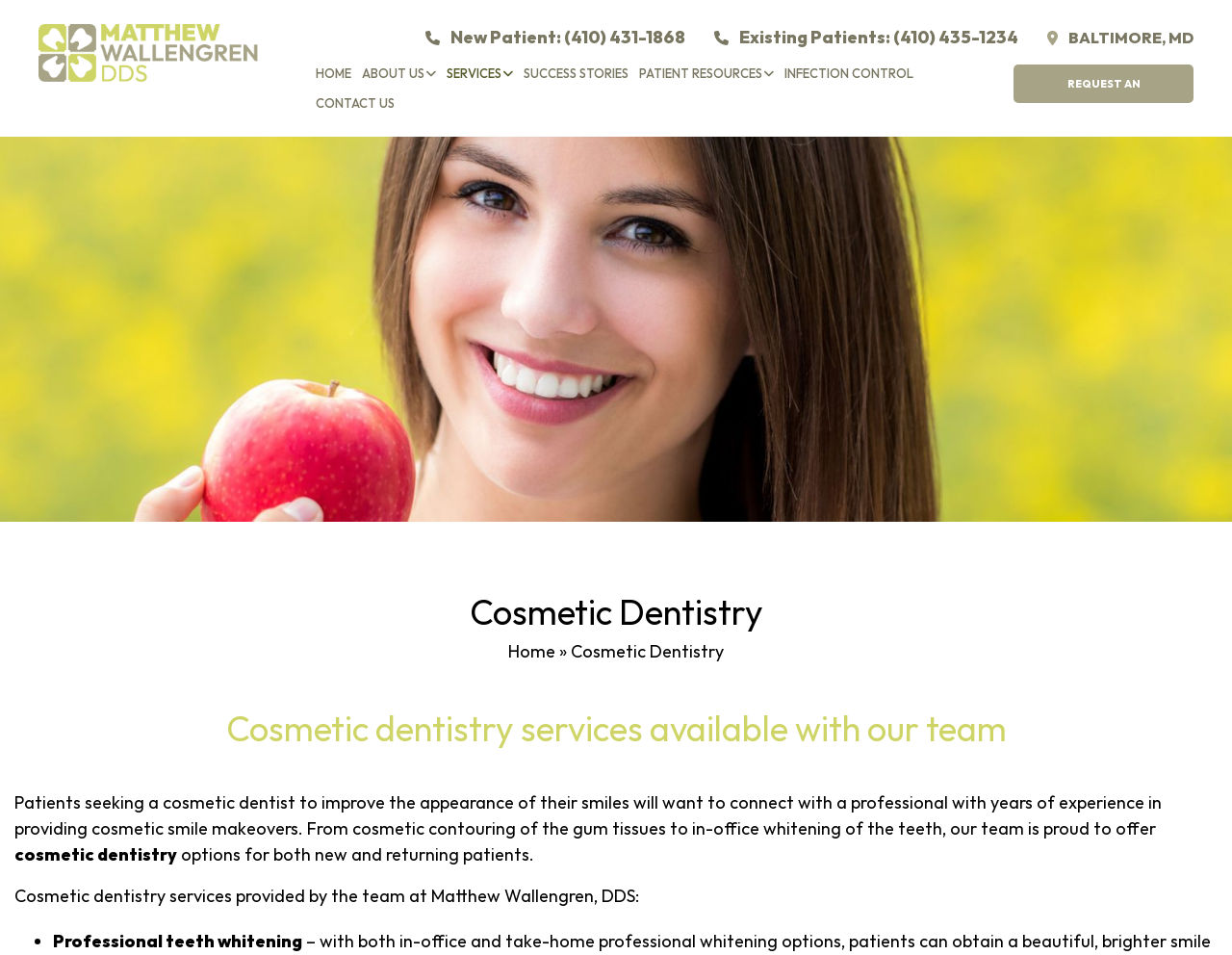Please identify the bounding box coordinates of the clickable element to fulfill the following instruction: "Contact us". The coordinates should be four float numbers between 0 and 1, i.e., [left, top, right, bottom].

[0.256, 0.098, 0.32, 0.118]